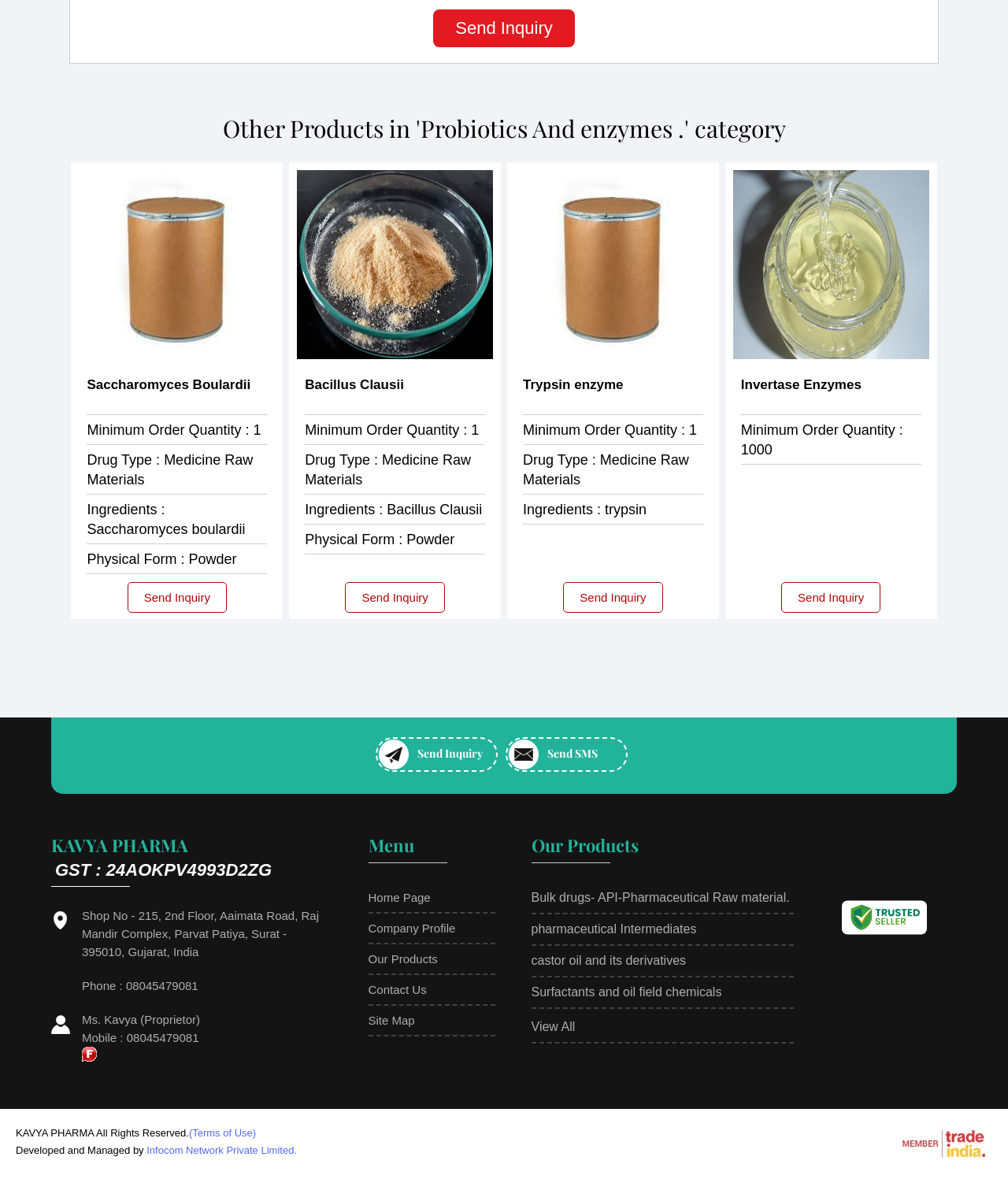What is the physical form of Bacillus Clausii? Please answer the question using a single word or phrase based on the image.

Powder